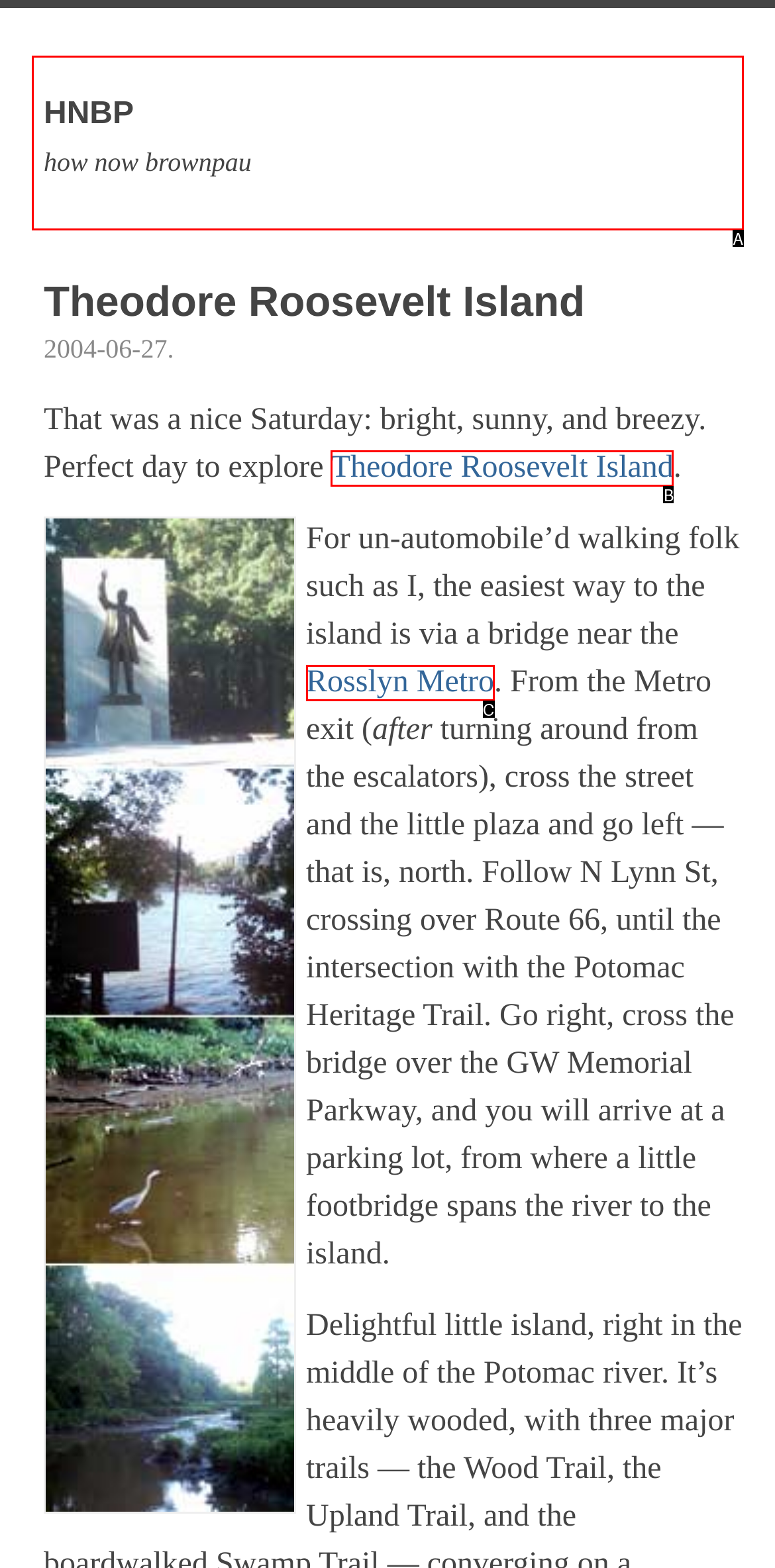Determine which UI element matches this description: HNBP how now brownpau
Reply with the appropriate option's letter.

A